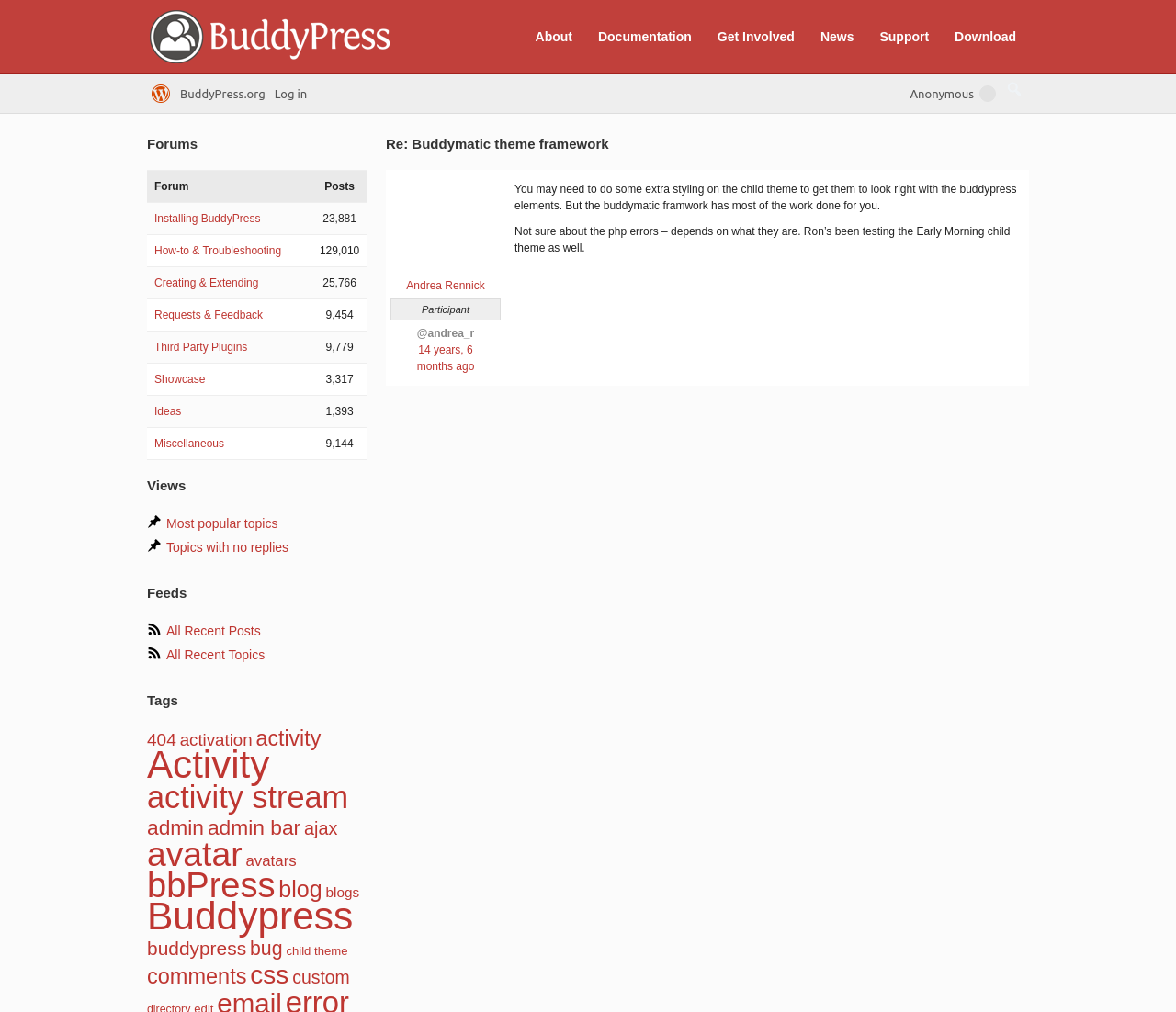Identify the bounding box coordinates of the region that needs to be clicked to carry out this instruction: "View the 'Forums' section". Provide these coordinates as four float numbers ranging from 0 to 1, i.e., [left, top, right, bottom].

[0.125, 0.131, 0.312, 0.154]